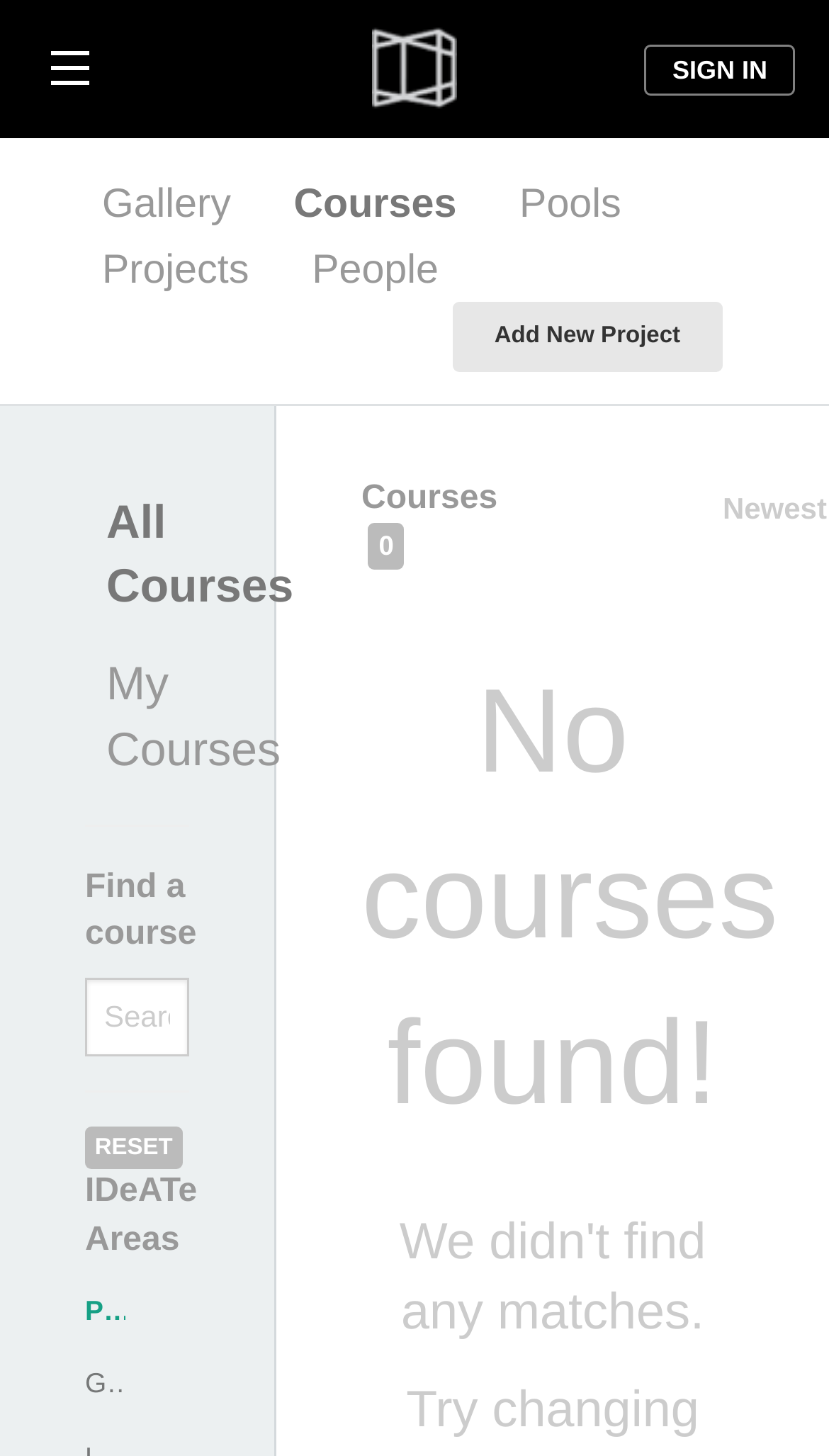Provide your answer to the question using just one word or phrase: What is the current status of courses?

No courses found